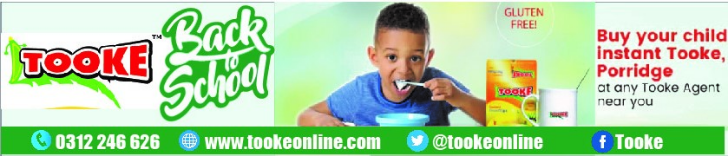Can you look at the image and give a comprehensive answer to the question:
What is the tone conveyed by the bright colors and cheerful imagery?

The bright colors and cheerful imagery in the advertisement aim to attract attention and convey a sense of energy and positivity associated with the brand, creating a welcoming and uplifting atmosphere.